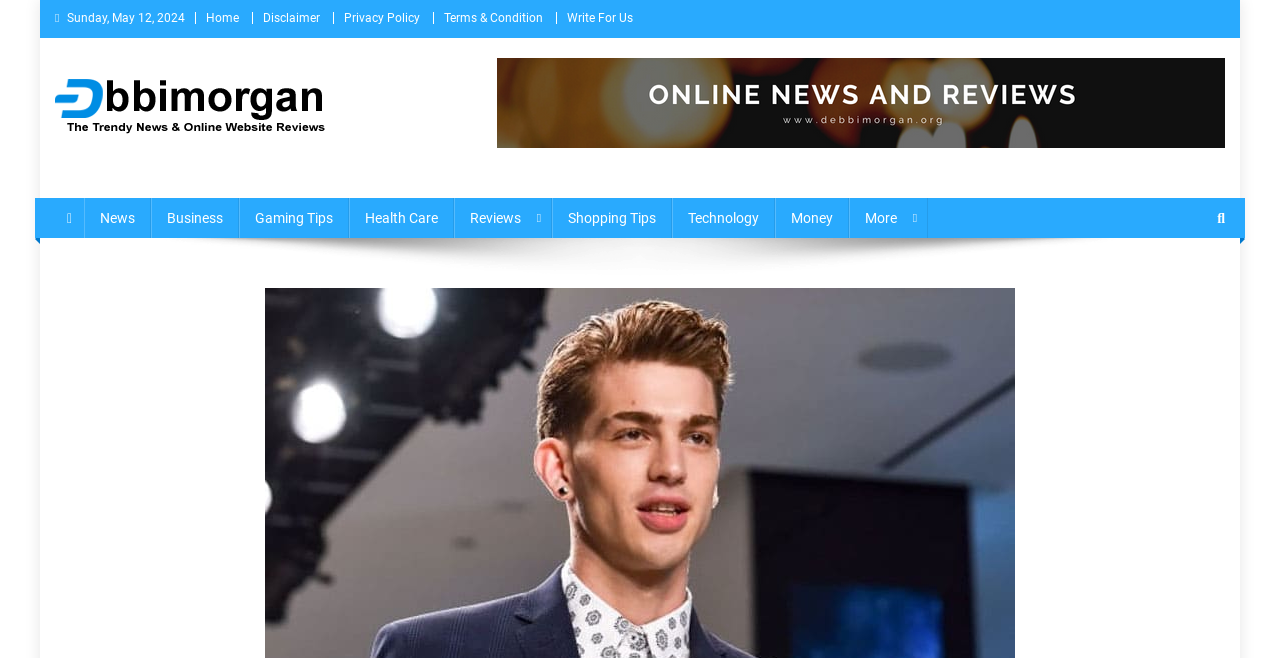Locate the bounding box coordinates of the item that should be clicked to fulfill the instruction: "go to write for us page".

[0.443, 0.017, 0.495, 0.038]